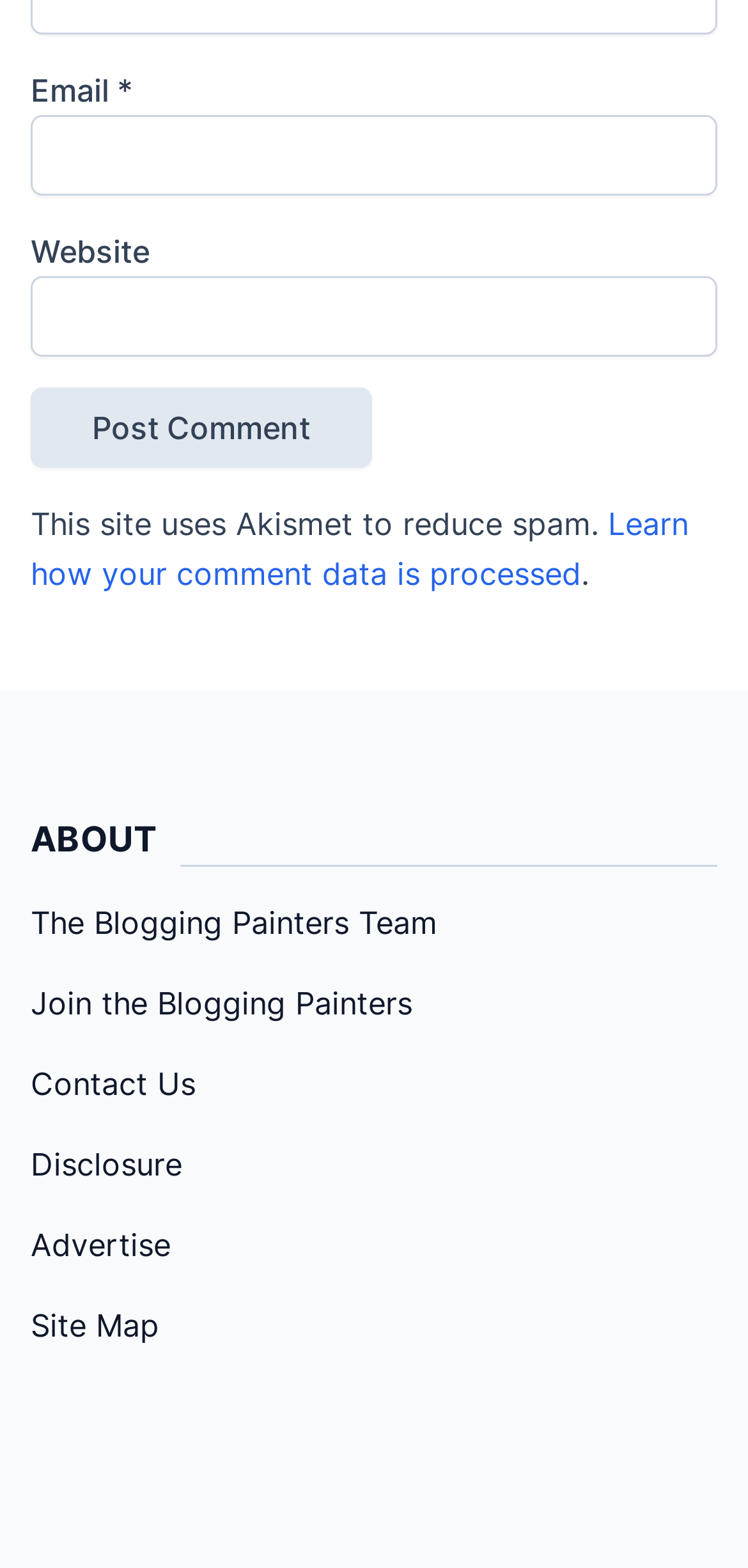Given the description of a UI element: "Disclosure", identify the bounding box coordinates of the matching element in the webpage screenshot.

[0.041, 0.73, 0.244, 0.754]